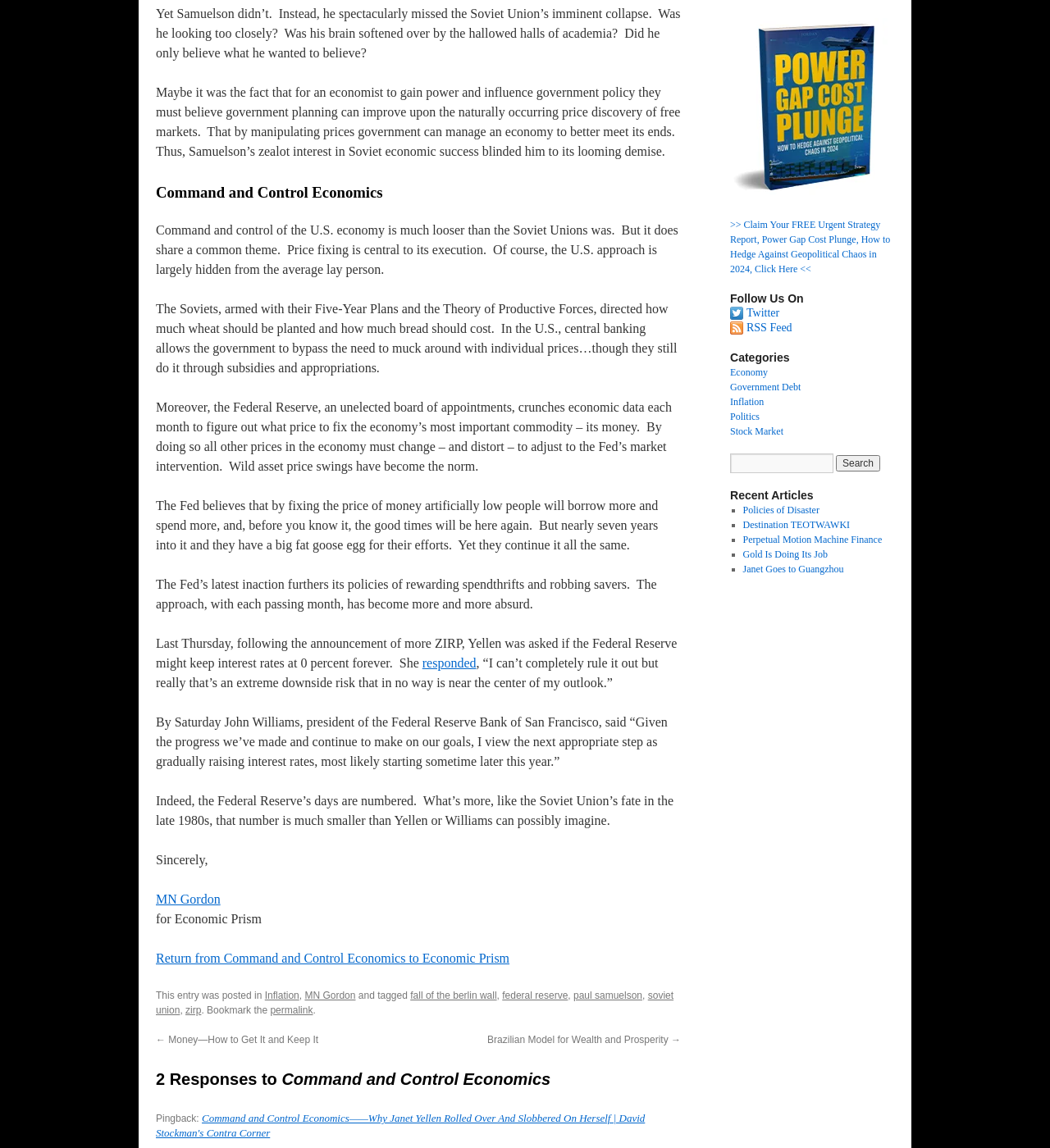Find the bounding box coordinates for the area that should be clicked to accomplish the instruction: "Read the article 'Policies of Disaster'".

[0.707, 0.439, 0.78, 0.449]